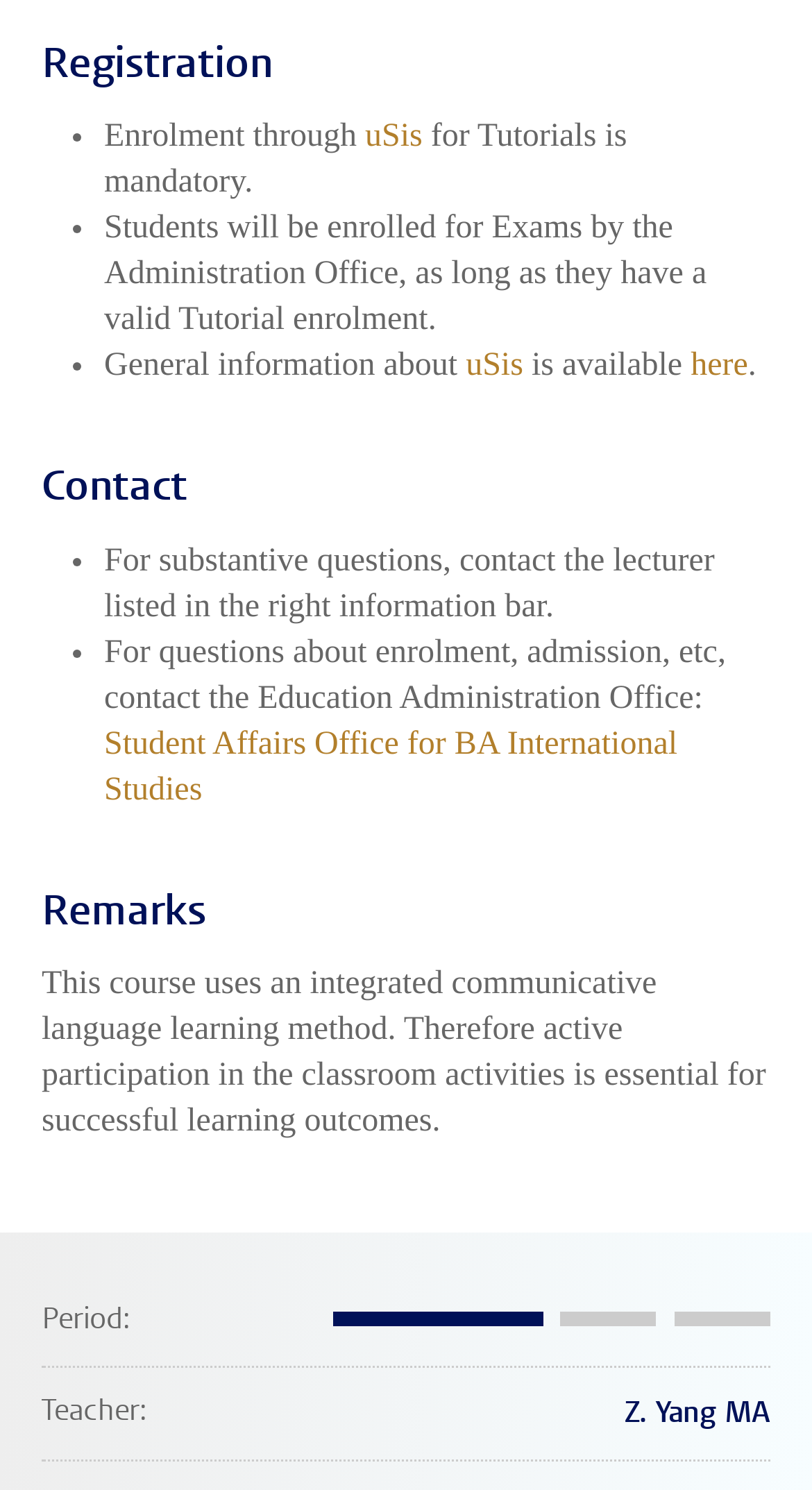What is the language learning method used in this course?
Observe the image and answer the question with a one-word or short phrase response.

Integrated communicative